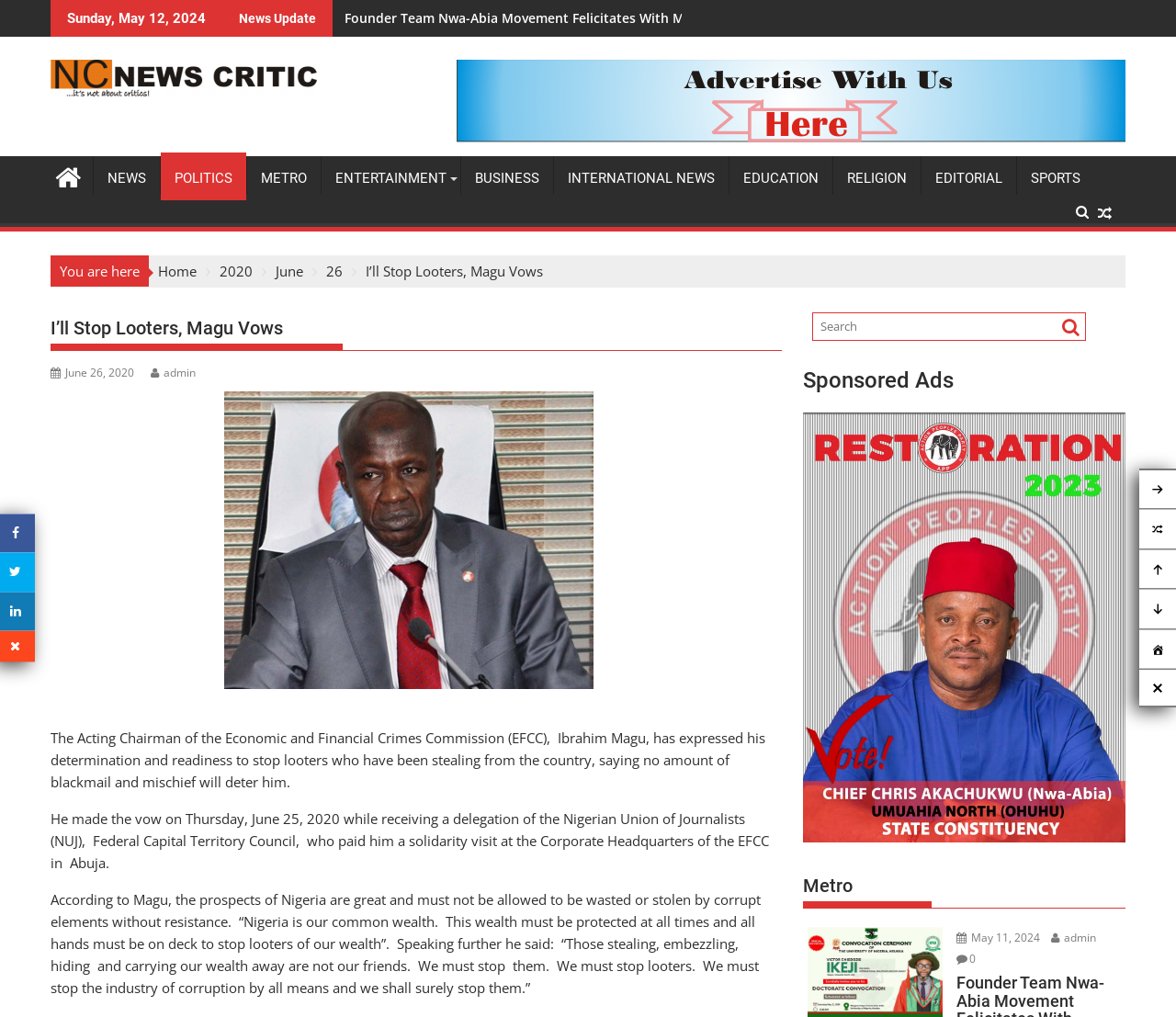Please identify the bounding box coordinates of the element on the webpage that should be clicked to follow this instruction: "Click on the 'NEWS' link". The bounding box coordinates should be given as four float numbers between 0 and 1, formatted as [left, top, right, bottom].

[0.08, 0.154, 0.136, 0.197]